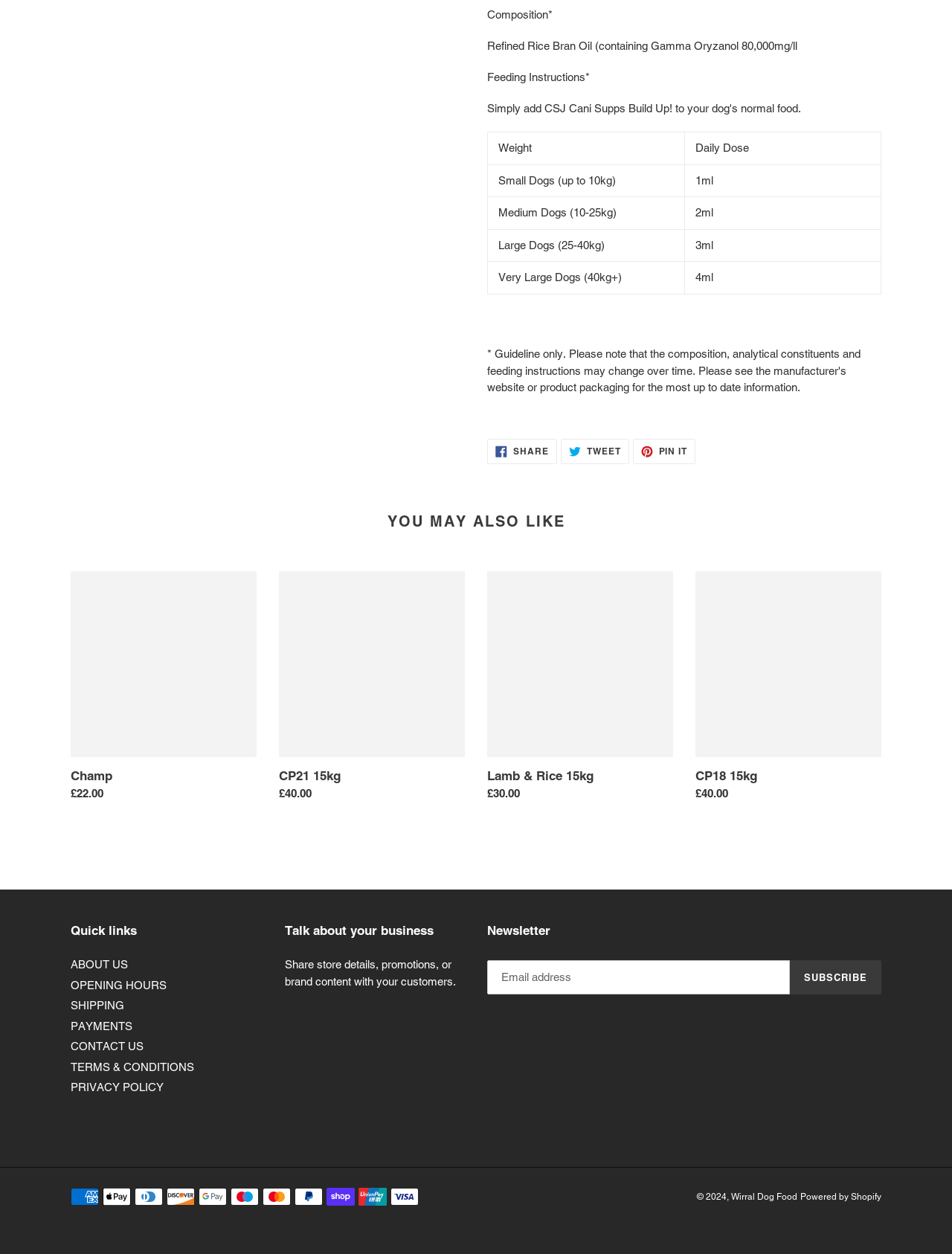What is the purpose of the textbox?
Can you offer a detailed and complete answer to this question?

The textbox is for entering an email address, which is required for subscribing to the newsletter, as indicated by the label 'Email address'.